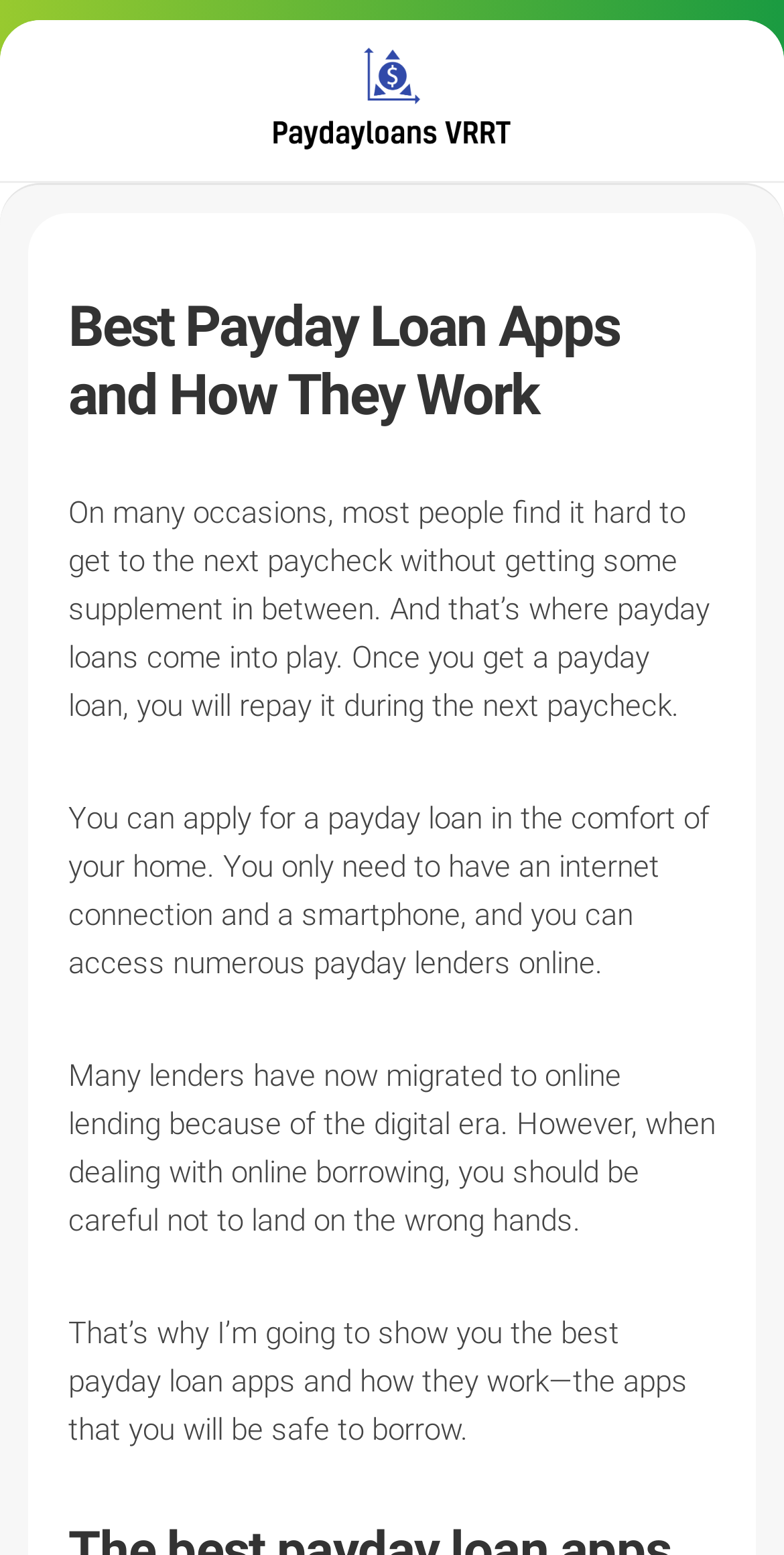Please determine the bounding box of the UI element that matches this description: aria-label="Quick actions". The coordinates should be given as (top-left x, top-left y, bottom-right x, bottom-right y), with all values between 0 and 1.

None